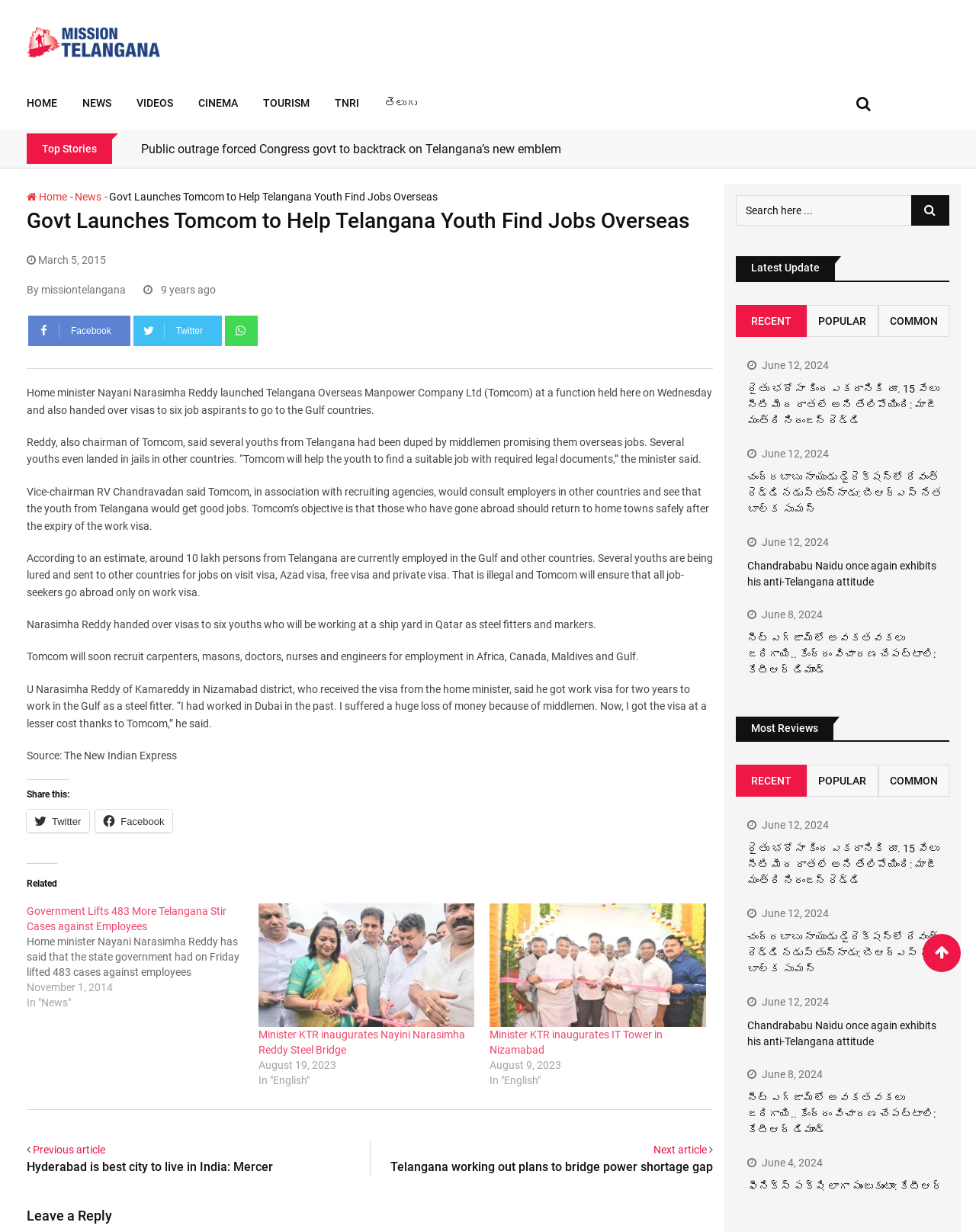Identify the bounding box coordinates for the region of the element that should be clicked to carry out the instruction: "Read the related article". The bounding box coordinates should be four float numbers between 0 and 1, i.e., [left, top, right, bottom].

[0.027, 0.733, 0.265, 0.82]